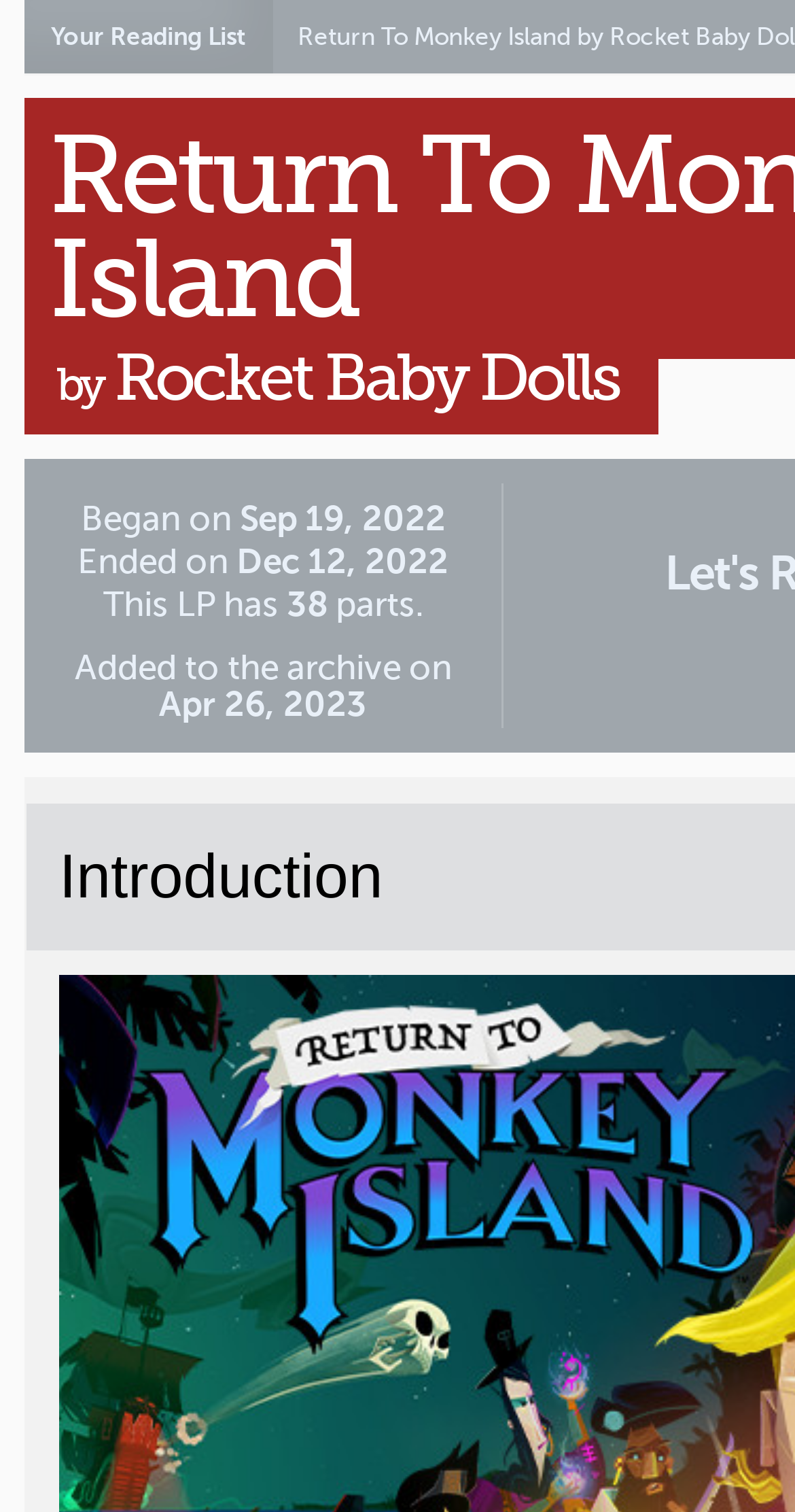How many parts does the LP have?
Refer to the image and give a detailed answer to the query.

I found this answer by looking at the StaticText '38' which is part of the sentence 'This LP has 38 parts.' indicating the number of parts in the LP.